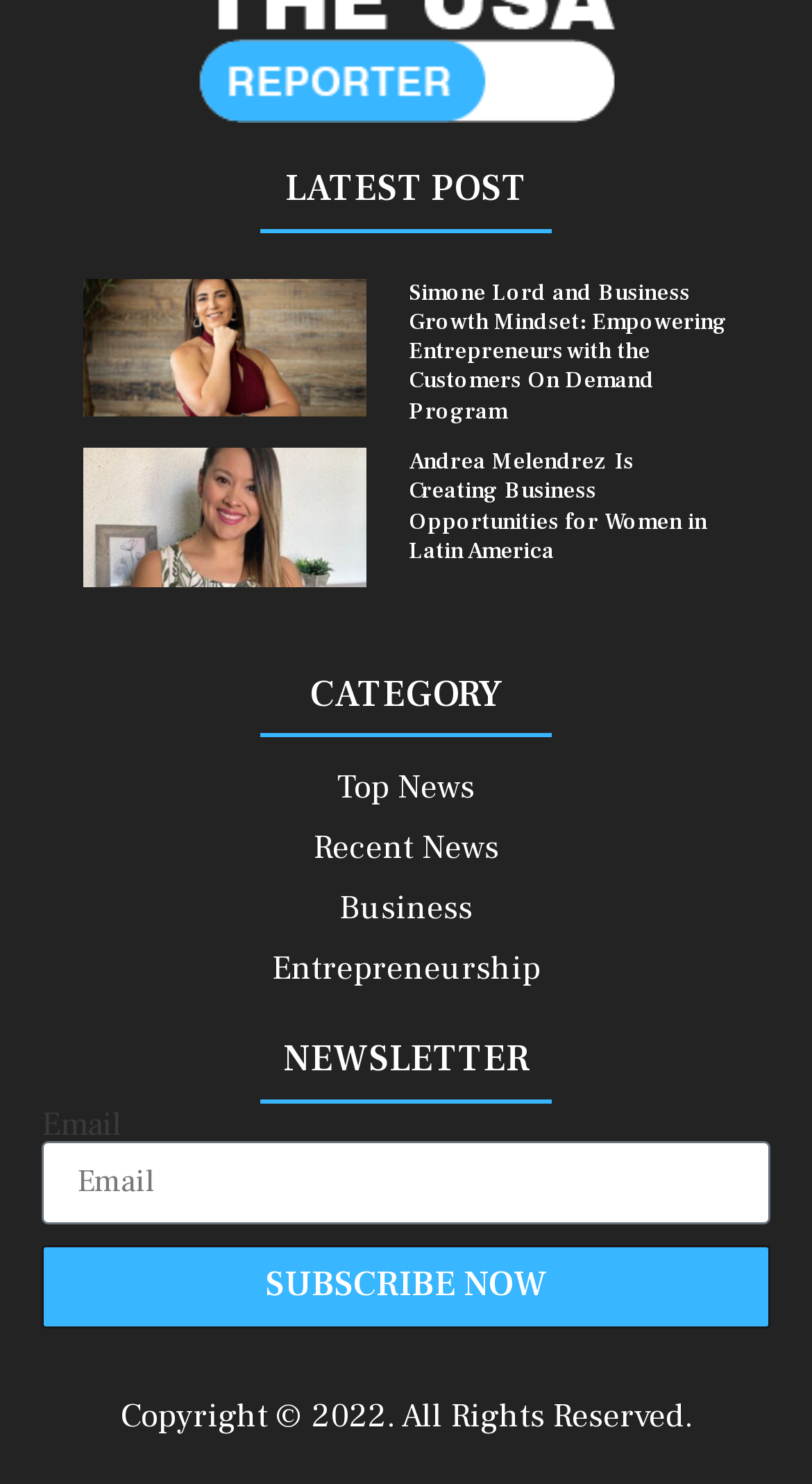What is the title of the second article?
Based on the image, answer the question with a single word or brief phrase.

Andrea Melendrez Is Creating Business Opportunities for Women in Latin America